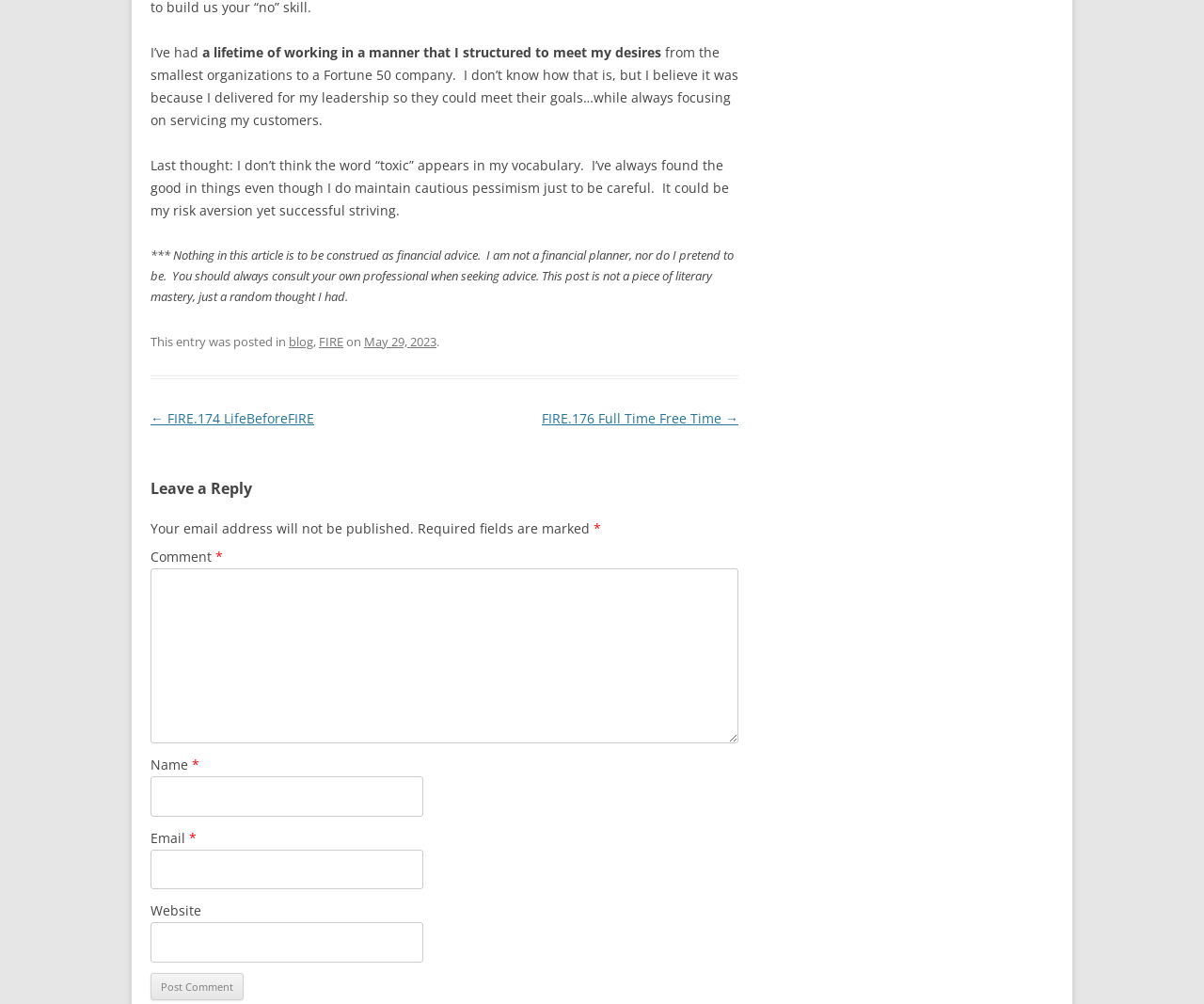Identify the bounding box coordinates for the UI element described as: "FIRE".

[0.265, 0.331, 0.285, 0.348]